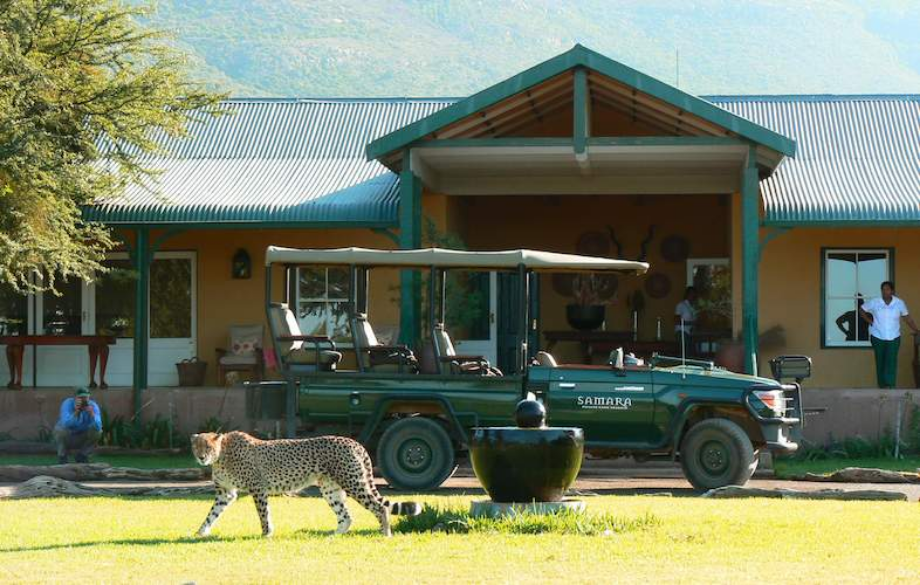Generate an in-depth description of the visual content.

In this captivating scene at the Samara Karoo Reserve in the Eastern Cape of South Africa, a majestic cheetah strolls gracefully across the lush green lawn in front of a welcoming lodge. The lodge, characterized by its rustic architecture and charming details, serves as a luxurious accommodation for visitors seeking an immersive wildlife experience. Parked nearby is a safari vehicle ready for excursions into the stunning surrounding wilderness. Guests are seen enjoying the tranquil atmosphere, with one person capturing the moment on camera. The background features the breathtaking Karoo mountains, setting the stage for an unforgettable adventure in nature, where visitors can witness the beauty of African wildlife in a safe and malaria-free environment.